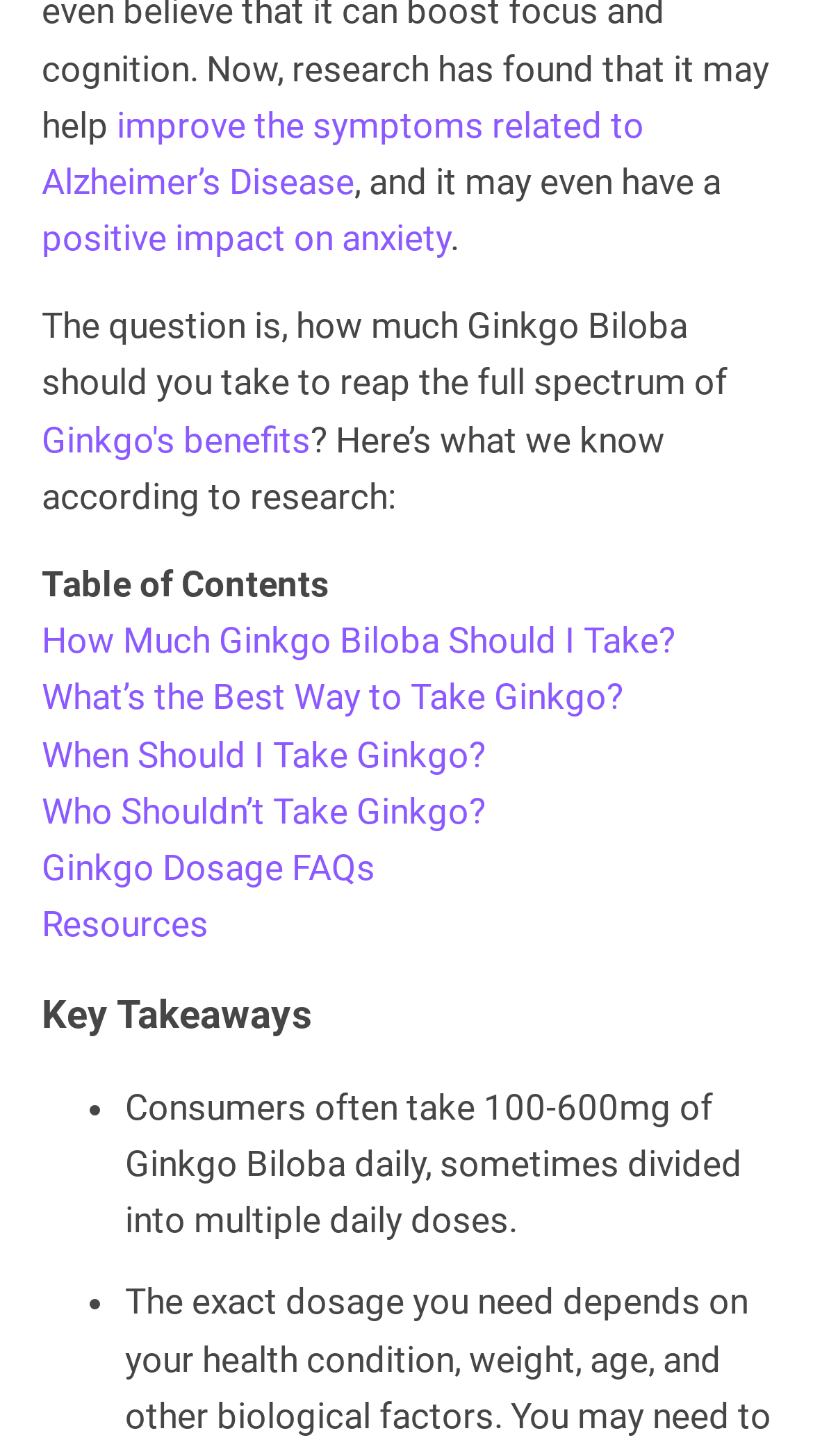Please identify the bounding box coordinates for the region that you need to click to follow this instruction: "Check the resources section".

[0.051, 0.62, 0.256, 0.649]